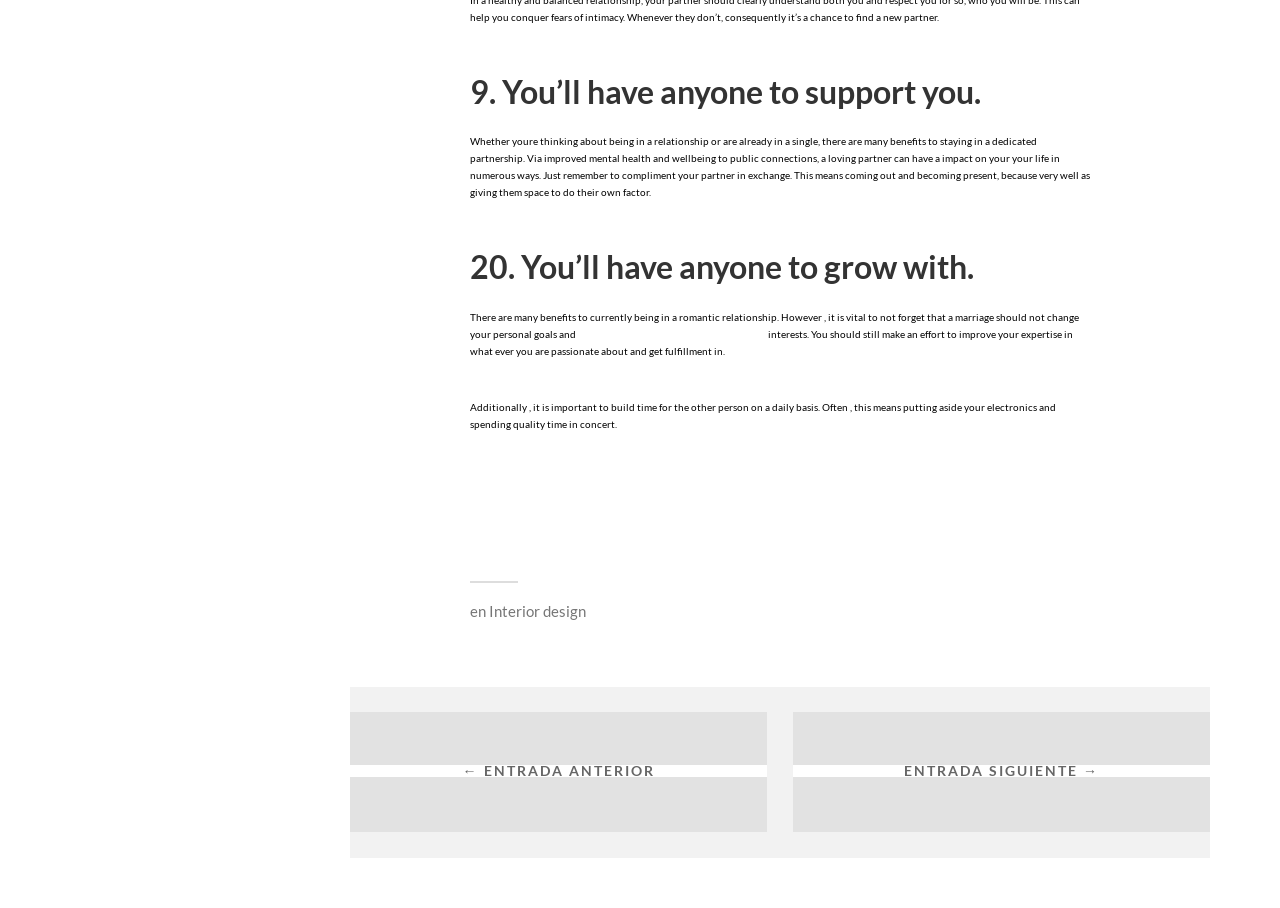What is the benefit of being in a romantic relationship? From the image, respond with a single word or brief phrase.

Improved mental health